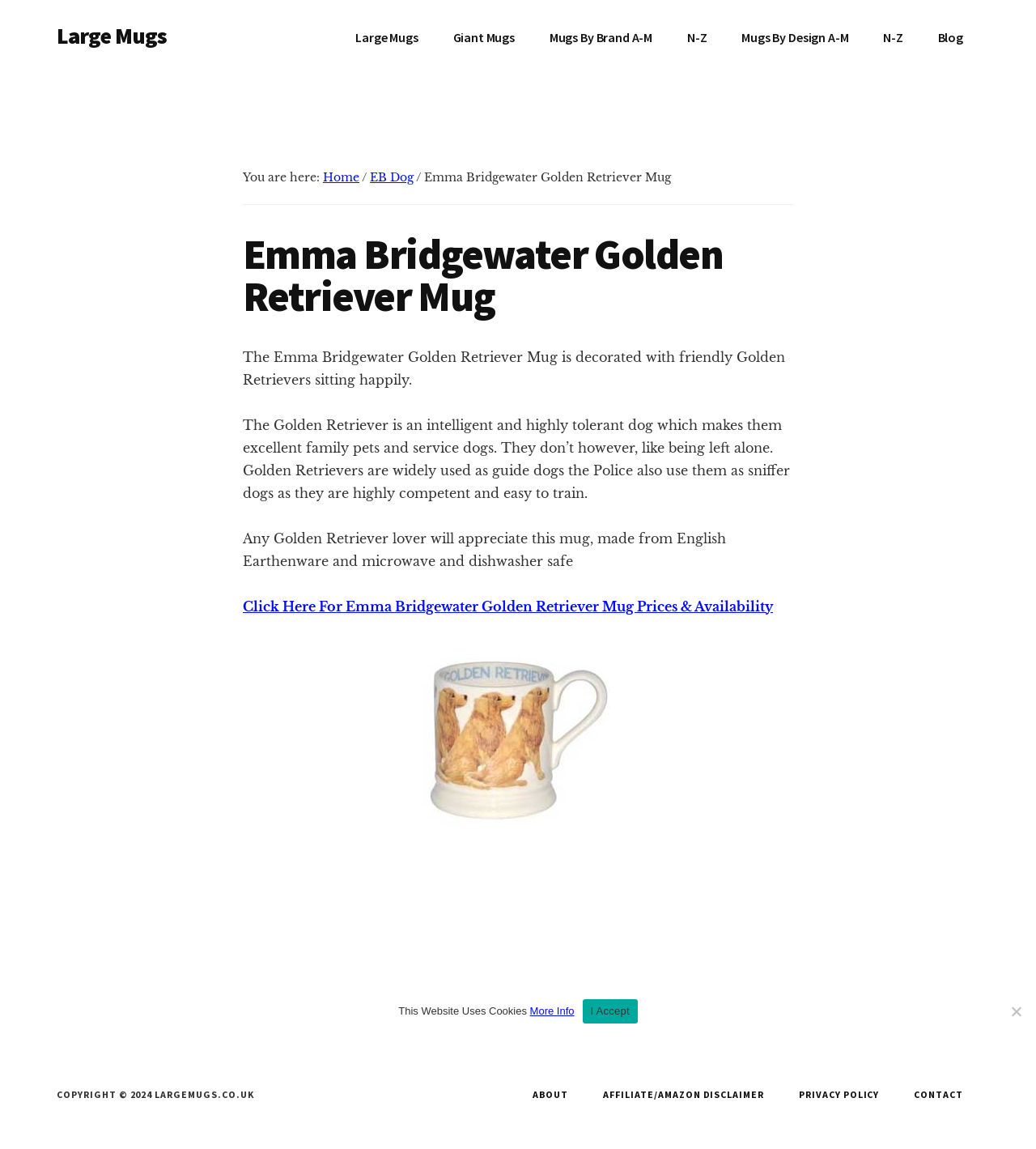Provide a brief response to the question below using one word or phrase:
What is the navigation menu above the main content?

Main